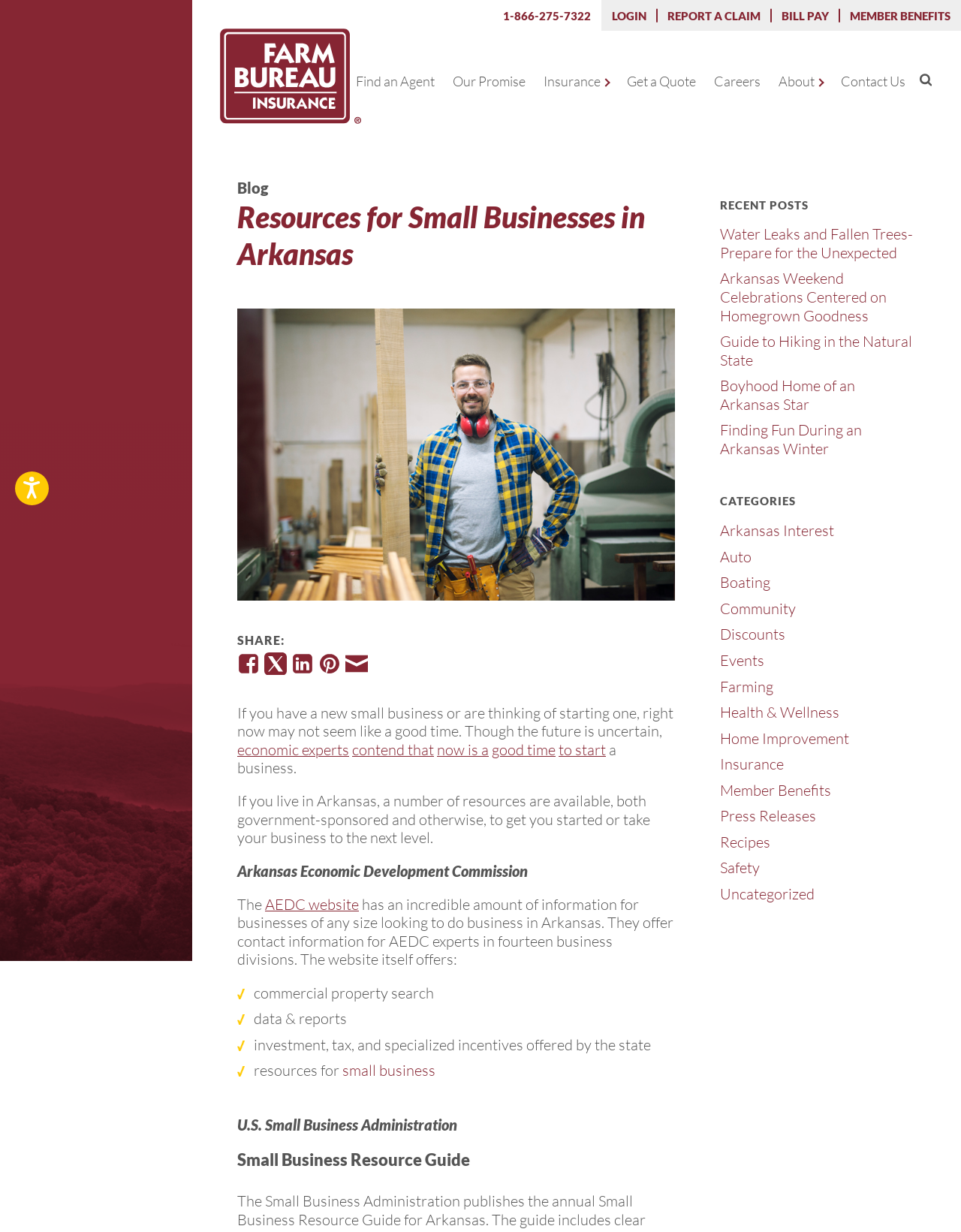Please provide a comprehensive answer to the question below using the information from the image: How many social media links are available?

I counted the number of social media links by looking at the links with SVGRoot elements, which are typically used for social media icons. I found four links with SVGRoot elements, corresponding to Facebook, Twitter, LinkedIn, and Pinterest.